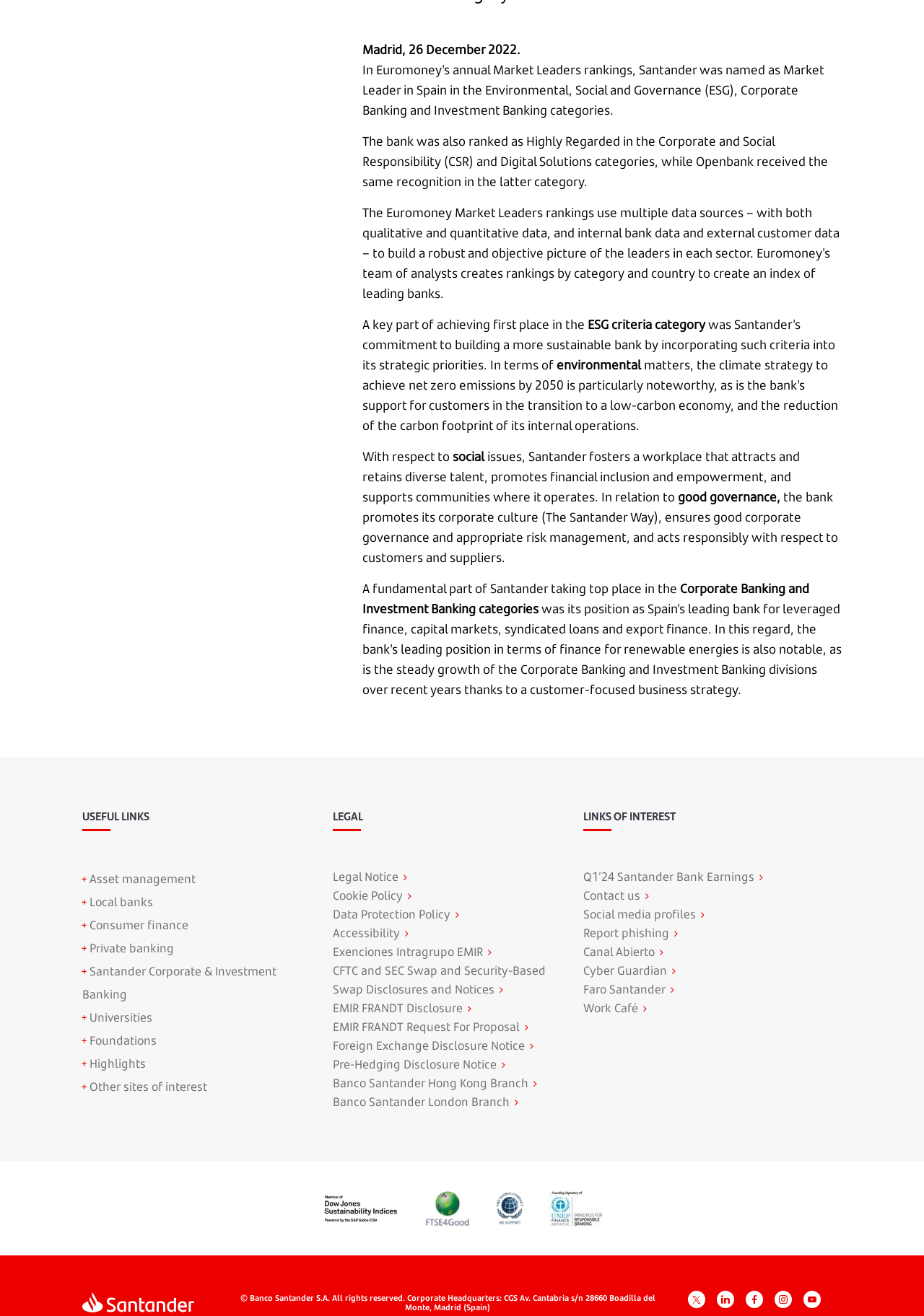How many links are there in the 'USEFUL LINKS' section?
Please look at the screenshot and answer in one word or a short phrase.

8